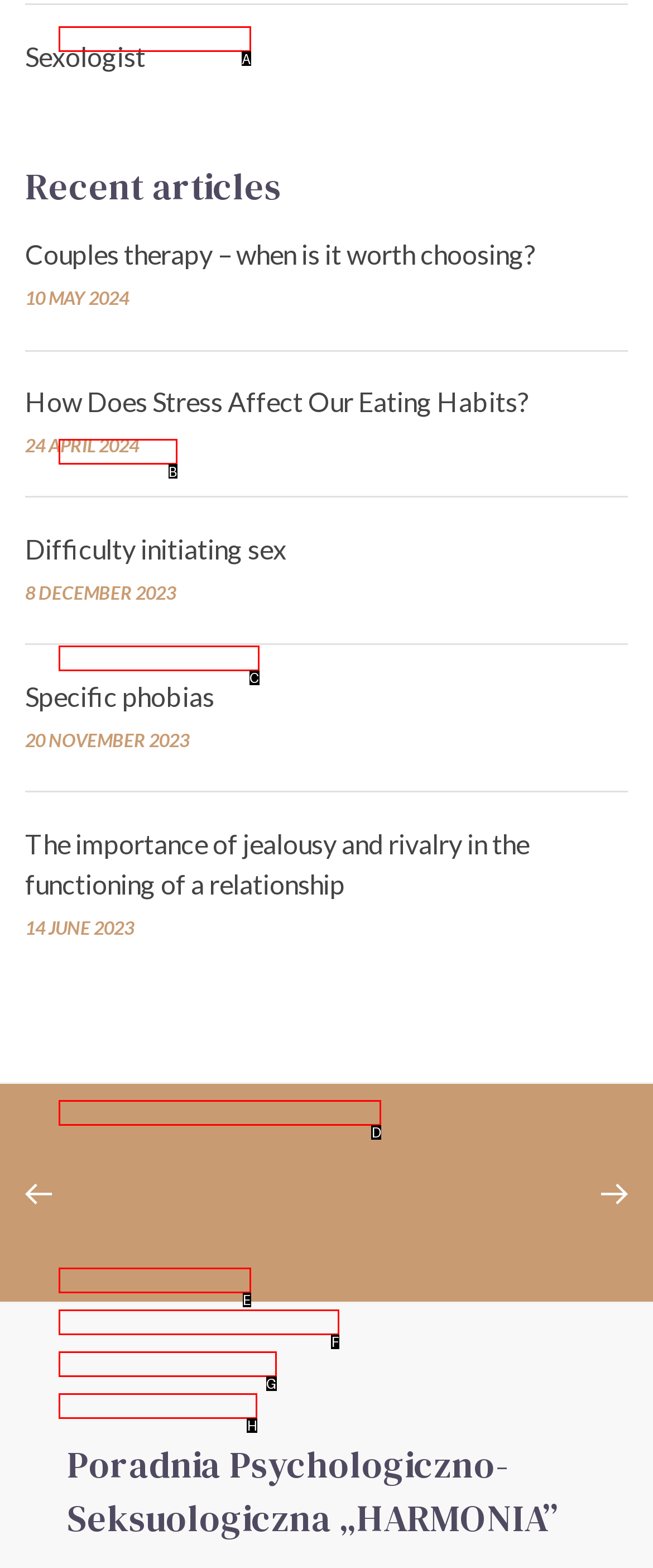Given the description: Psychotherapy
Identify the letter of the matching UI element from the options.

C